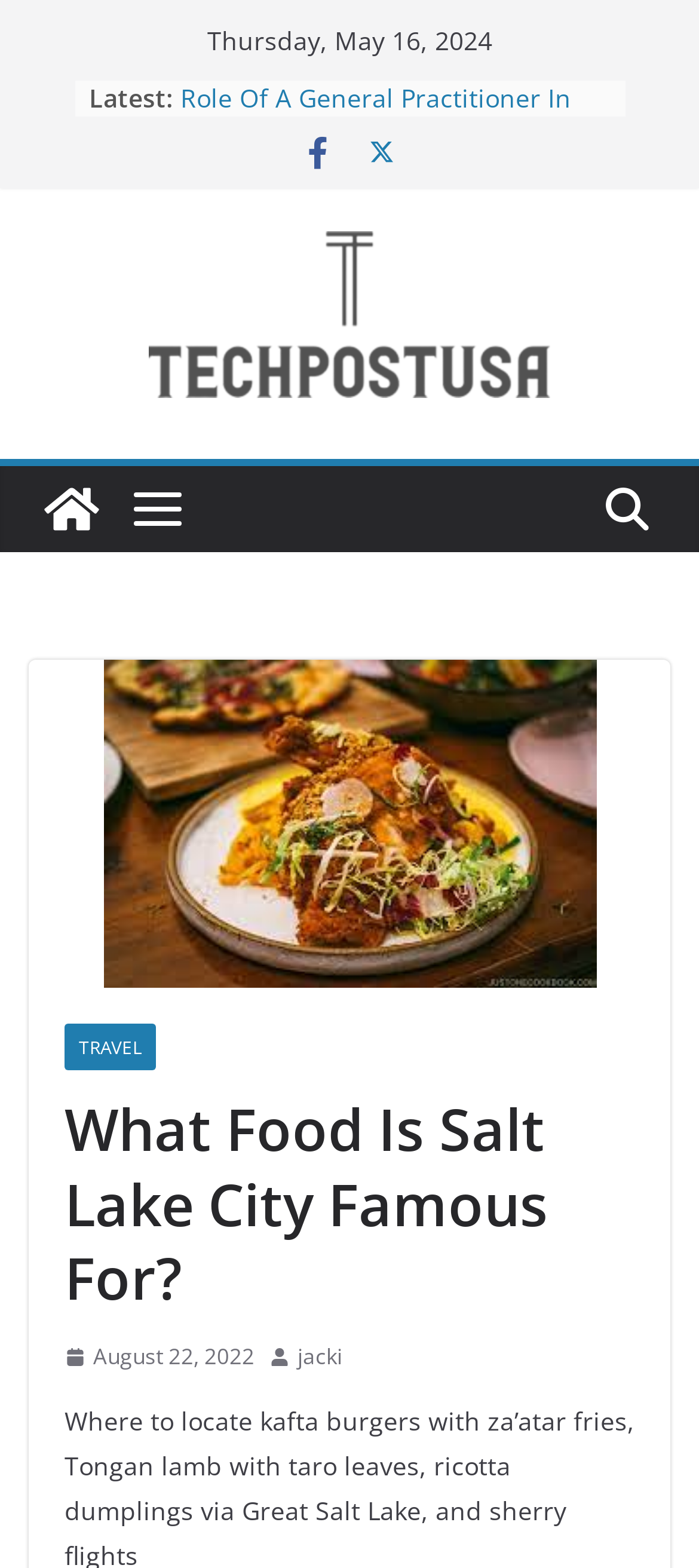Using the element description: "alt="Instagram"", determine the bounding box coordinates. The coordinates should be in the format [left, top, right, bottom], with values between 0 and 1.

None